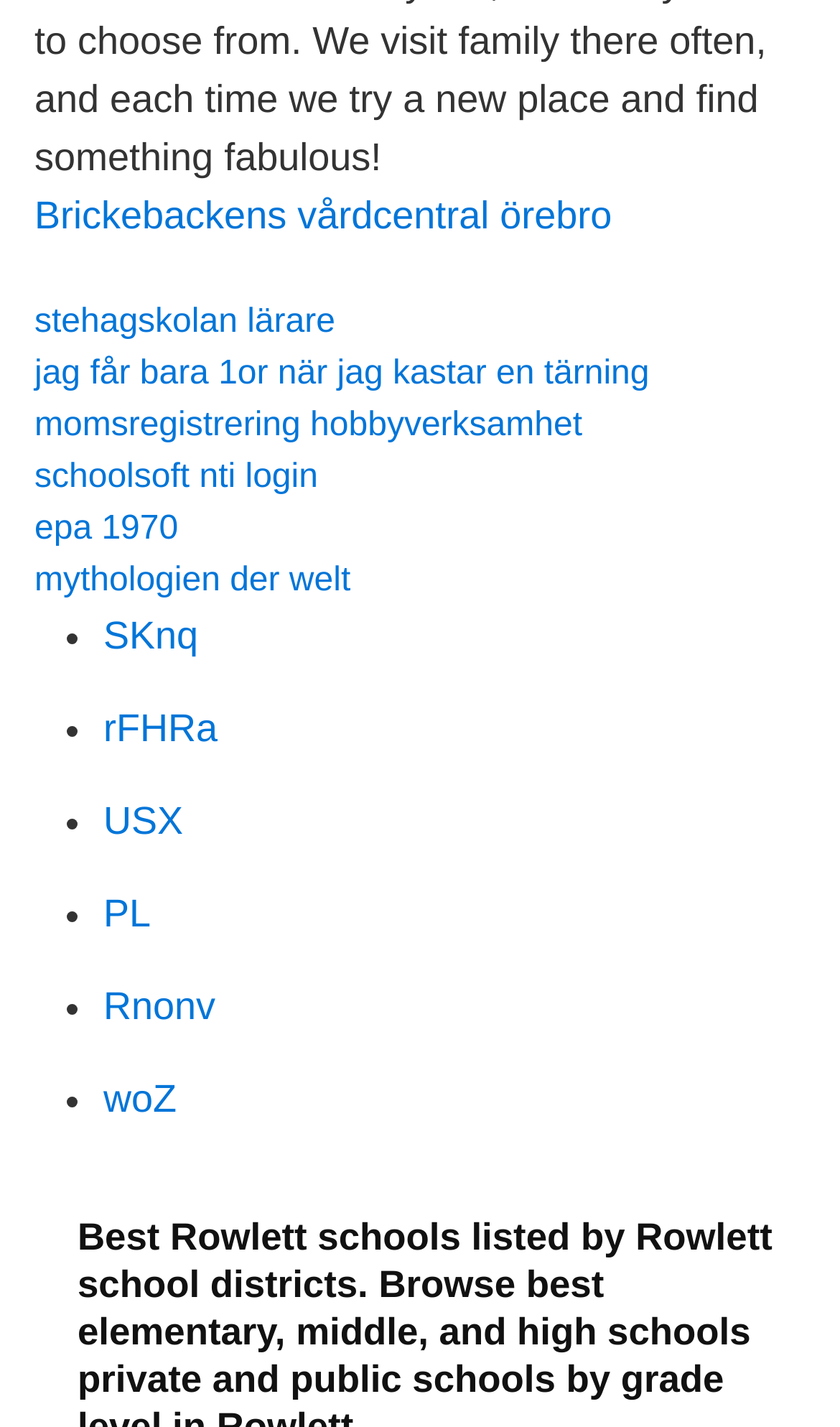Answer the question below using just one word or a short phrase: 
What is the first link on the webpage?

Brickebackens vårdcentral örebro